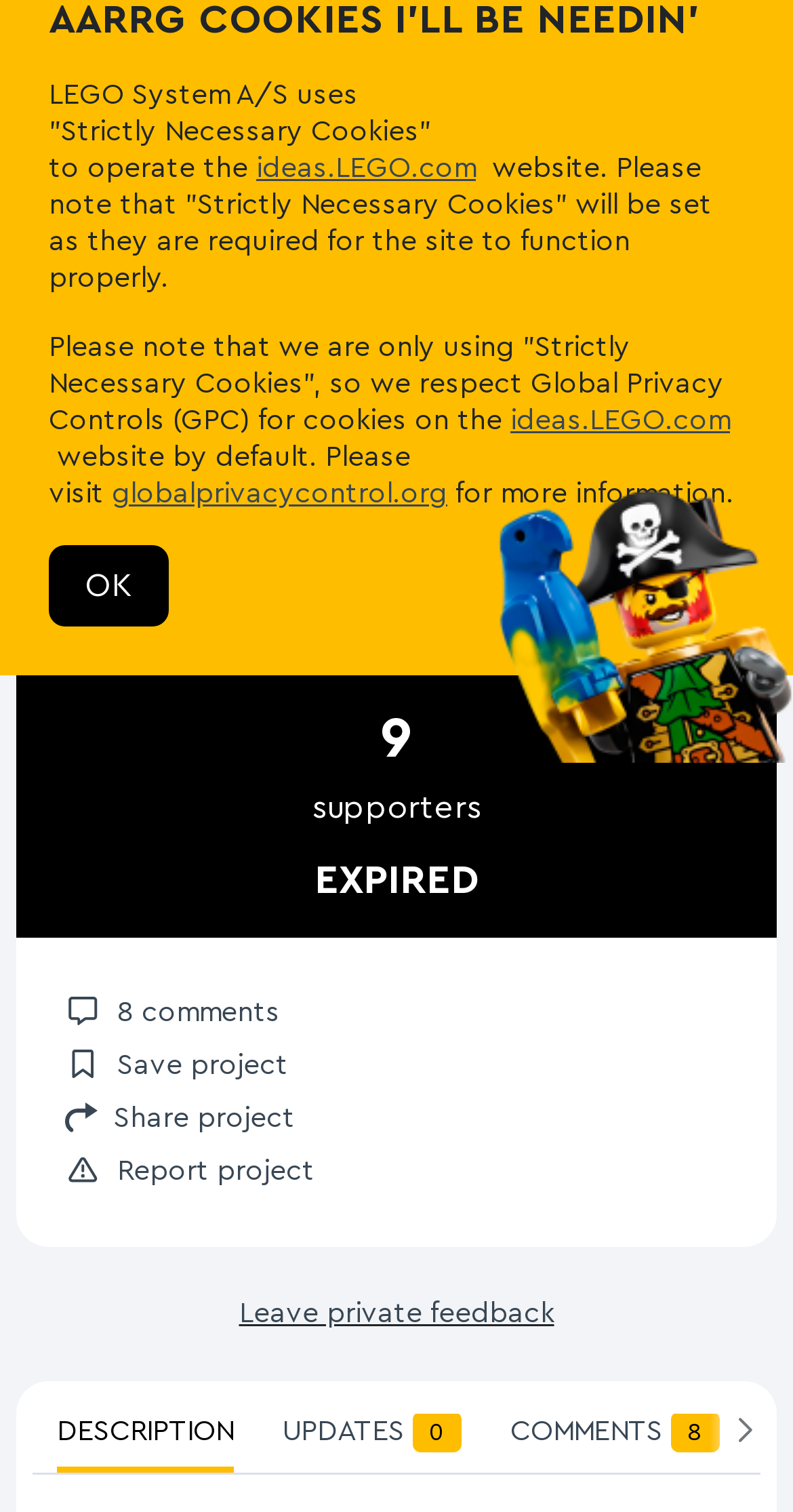Locate the UI element described by Leave private feedback in the provided webpage screenshot. Return the bounding box coordinates in the format (top-left x, top-left y, bottom-right x, bottom-right y), ensuring all values are between 0 and 1.

[0.301, 0.86, 0.699, 0.879]